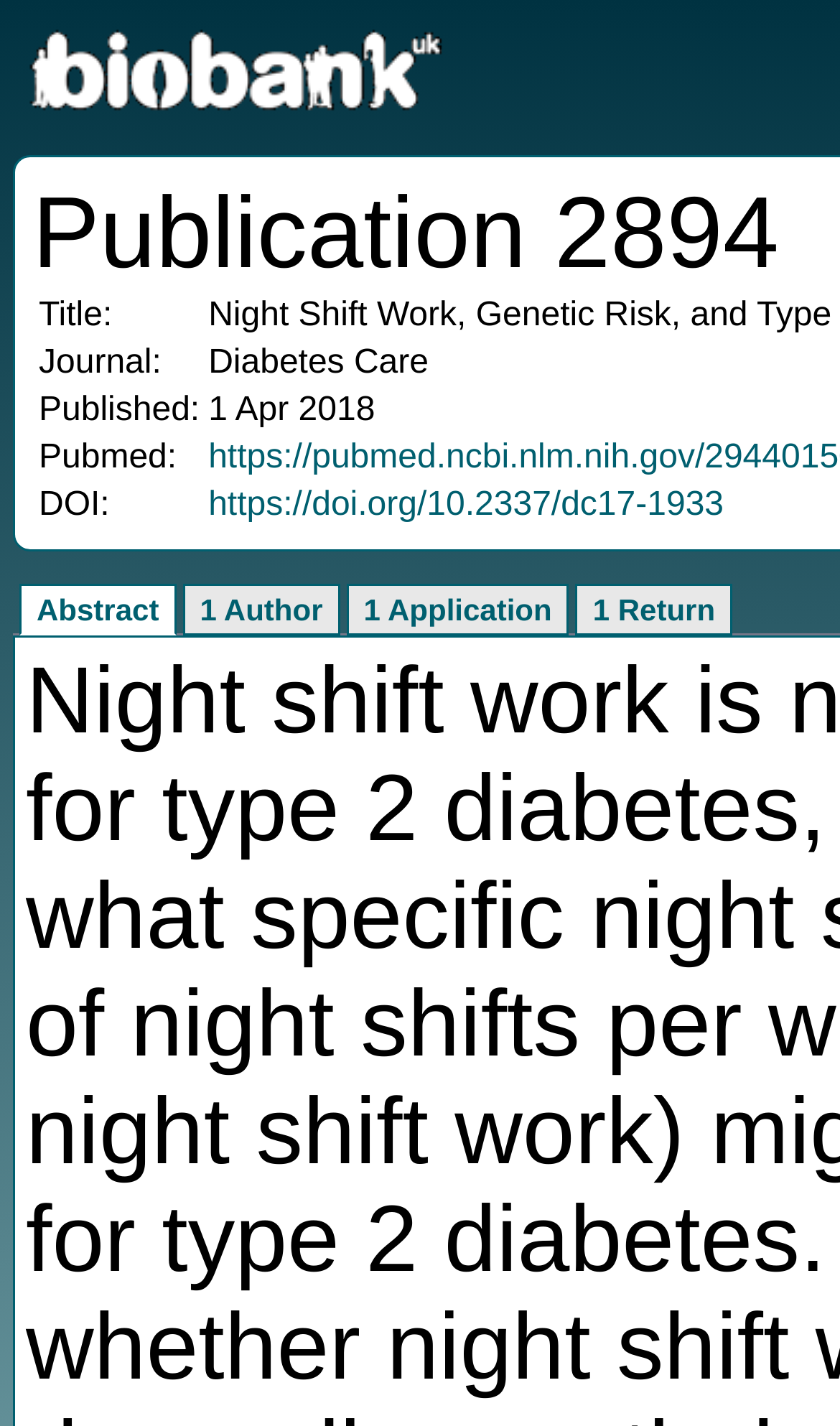Please analyze the image and give a detailed answer to the question:
What is the publication title?

The publication title can be found in the static text element 'Publication 2894' which is a child of the root element. This element has a bounding box with coordinates [0.038, 0.124, 0.927, 0.202] and is located near the top of the page.